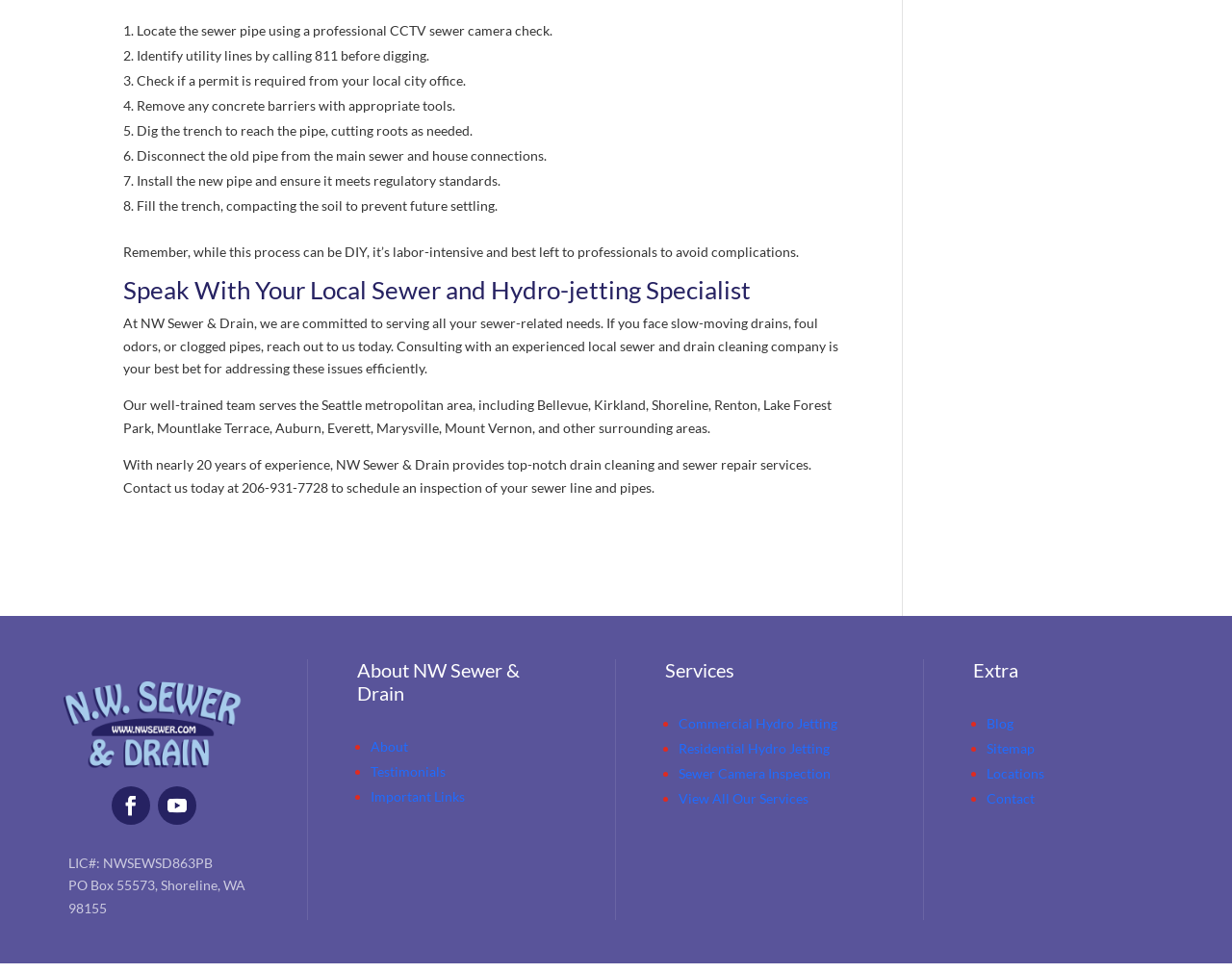Specify the bounding box coordinates of the region I need to click to perform the following instruction: "Click the 'Speak With Your Local Sewer and Hydro-jetting Specialist' heading". The coordinates must be four float numbers in the range of 0 to 1, i.e., [left, top, right, bottom].

[0.1, 0.285, 0.689, 0.32]